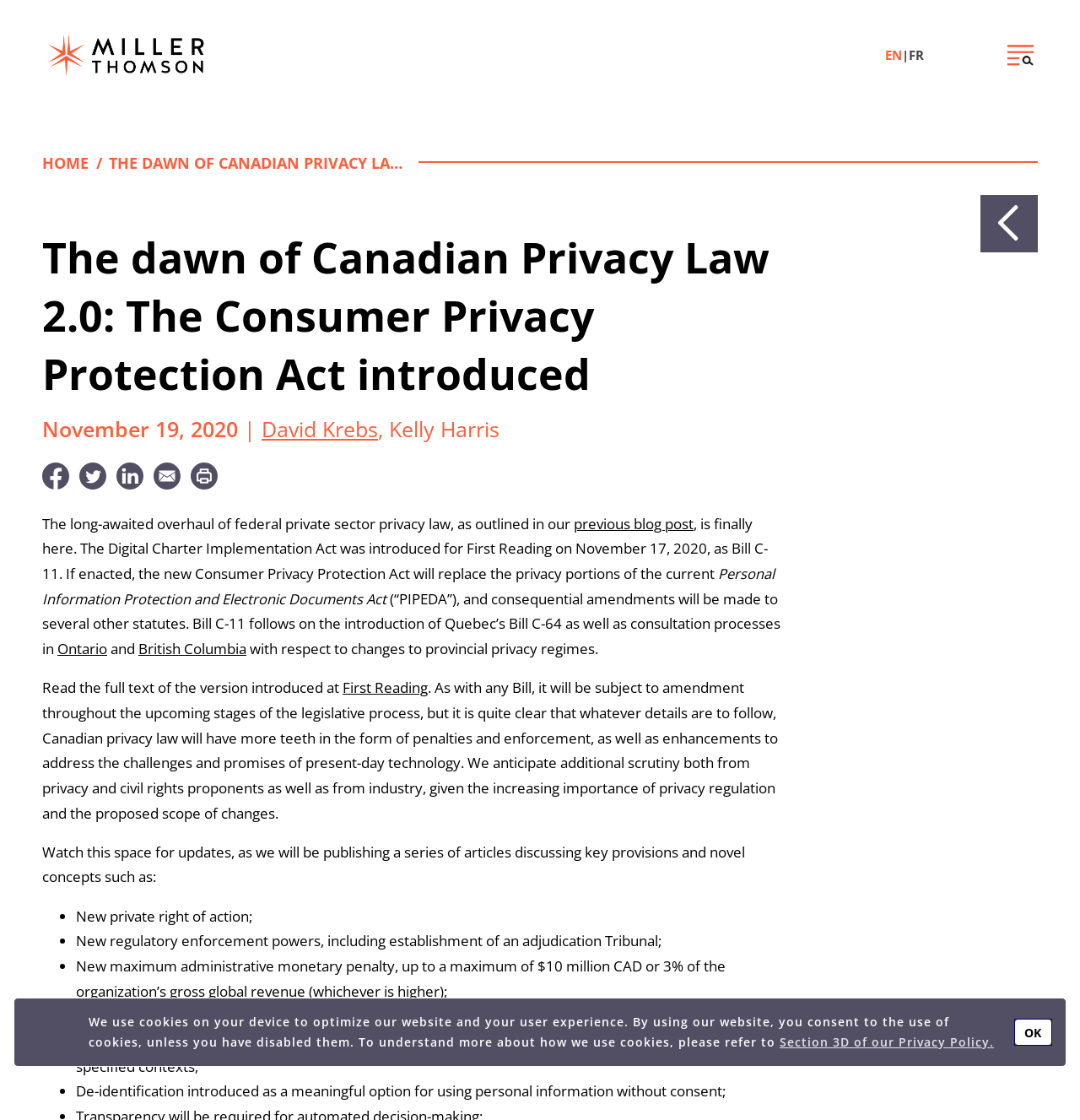Determine the bounding box coordinates for the element that should be clicked to follow this instruction: "Read the full blog post". The coordinates should be given as four float numbers between 0 and 1, in the format [left, top, right, bottom].

[0.531, 0.459, 0.642, 0.476]